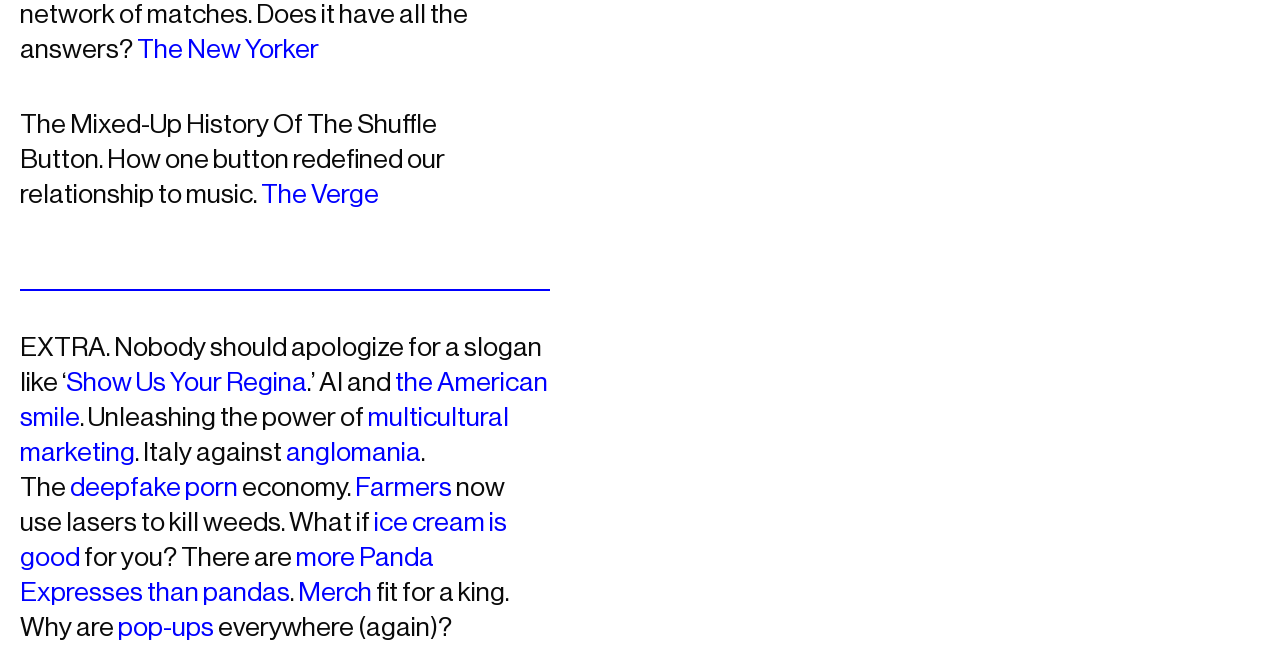Respond to the question below with a single word or phrase:
What is the name of the publication at the top?

The New Yorker